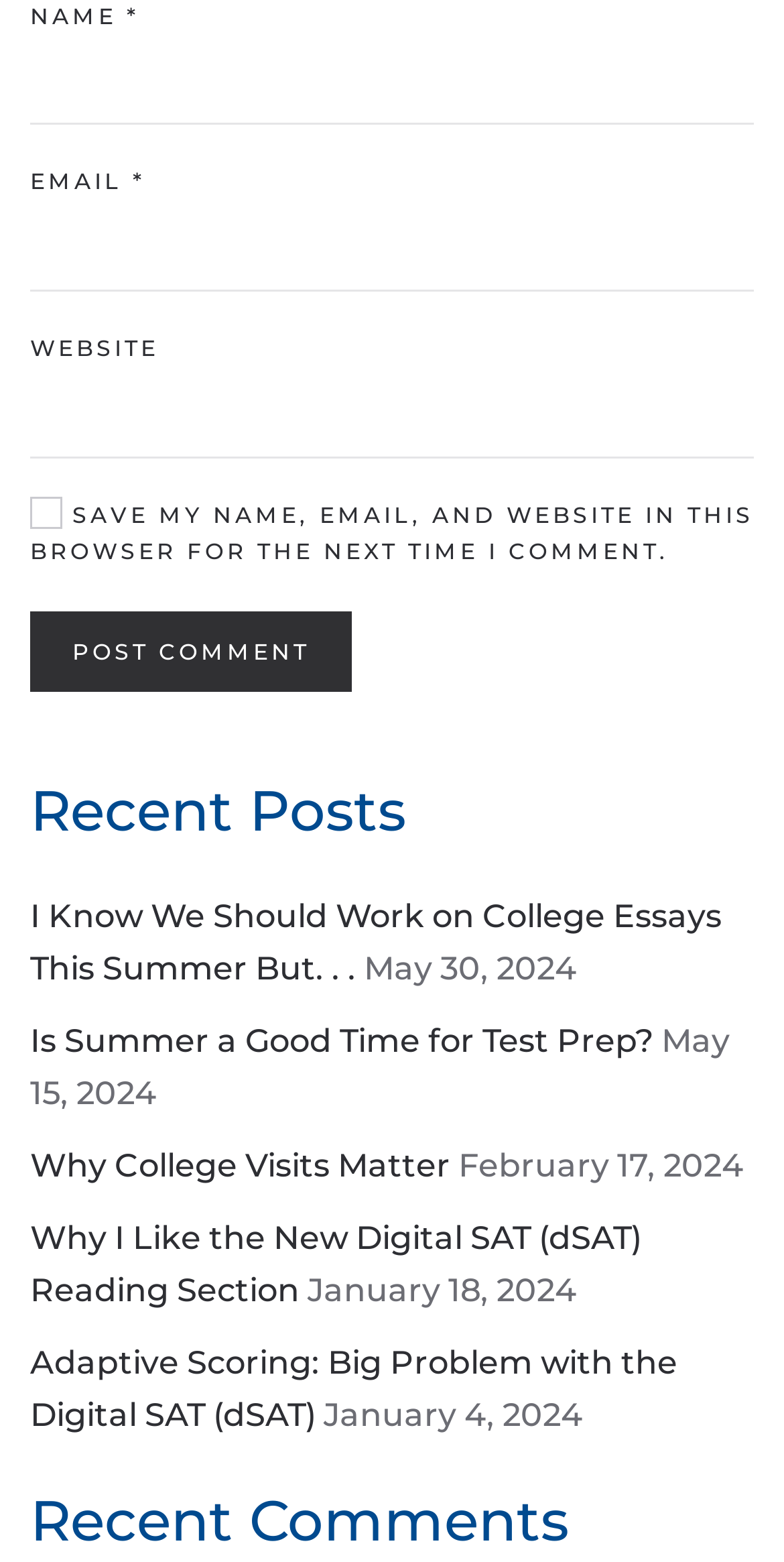Find the bounding box coordinates for the area that should be clicked to accomplish the instruction: "Visit the recent post 'I Know We Should Work on College Essays This Summer But…'".

[0.038, 0.574, 0.921, 0.632]